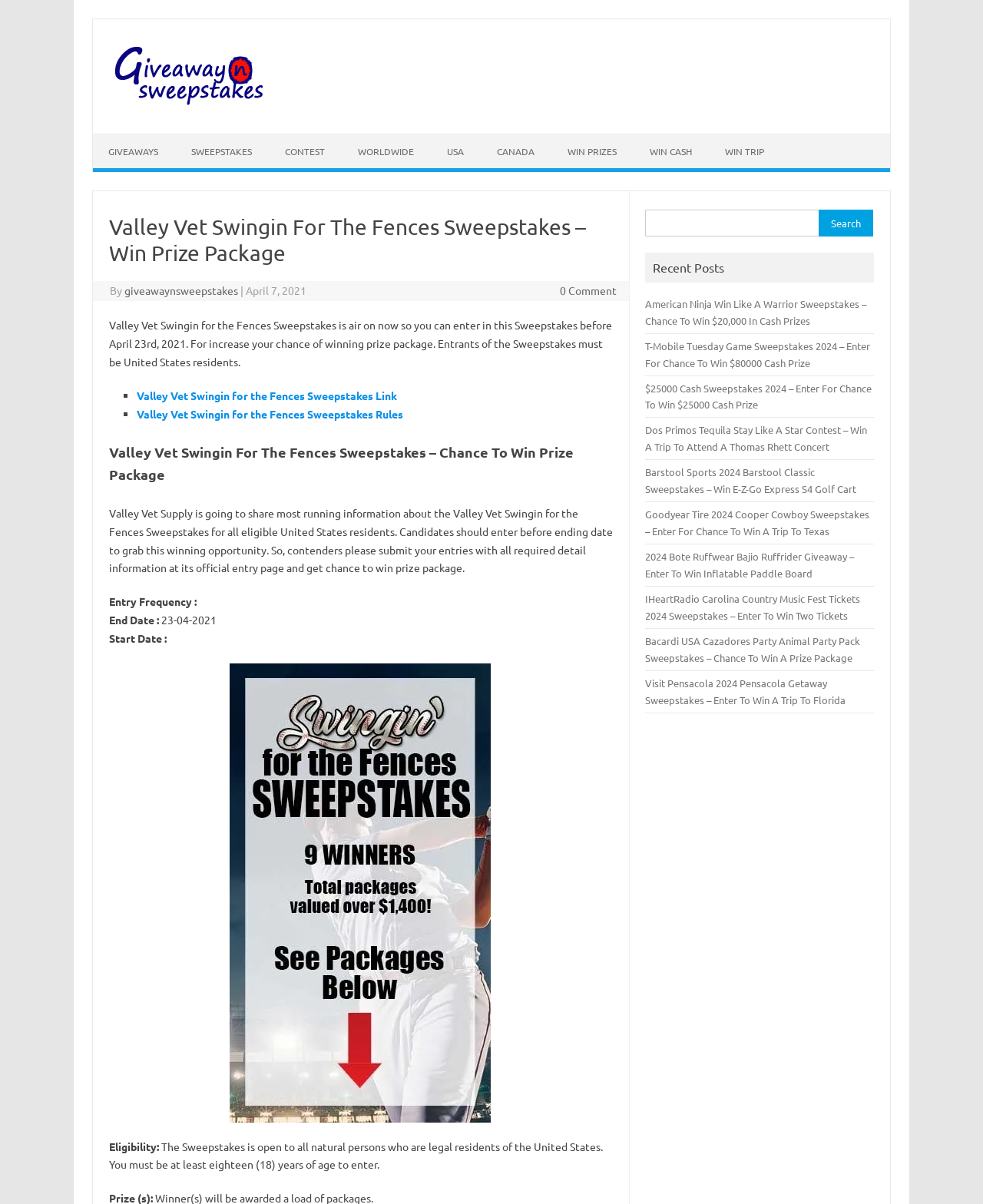Determine the bounding box coordinates of the clickable element to complete this instruction: "Search for sweepstakes". Provide the coordinates in the format of four float numbers between 0 and 1, [left, top, right, bottom].

[0.657, 0.174, 0.834, 0.197]